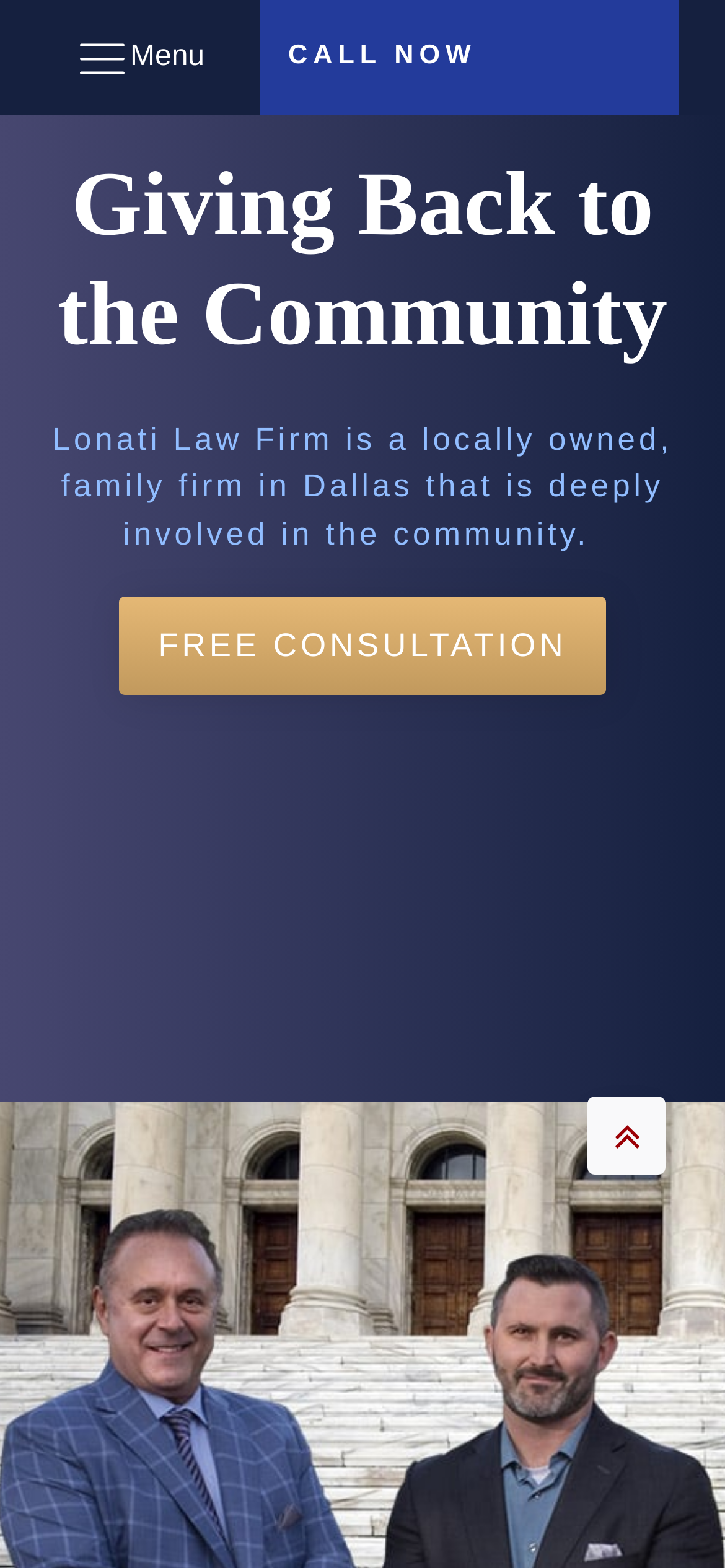Provide the bounding box coordinates of the HTML element described by the text: "CALL NOW". The coordinates should be in the format [left, top, right, bottom] with values between 0 and 1.

[0.359, 0.0, 0.936, 0.073]